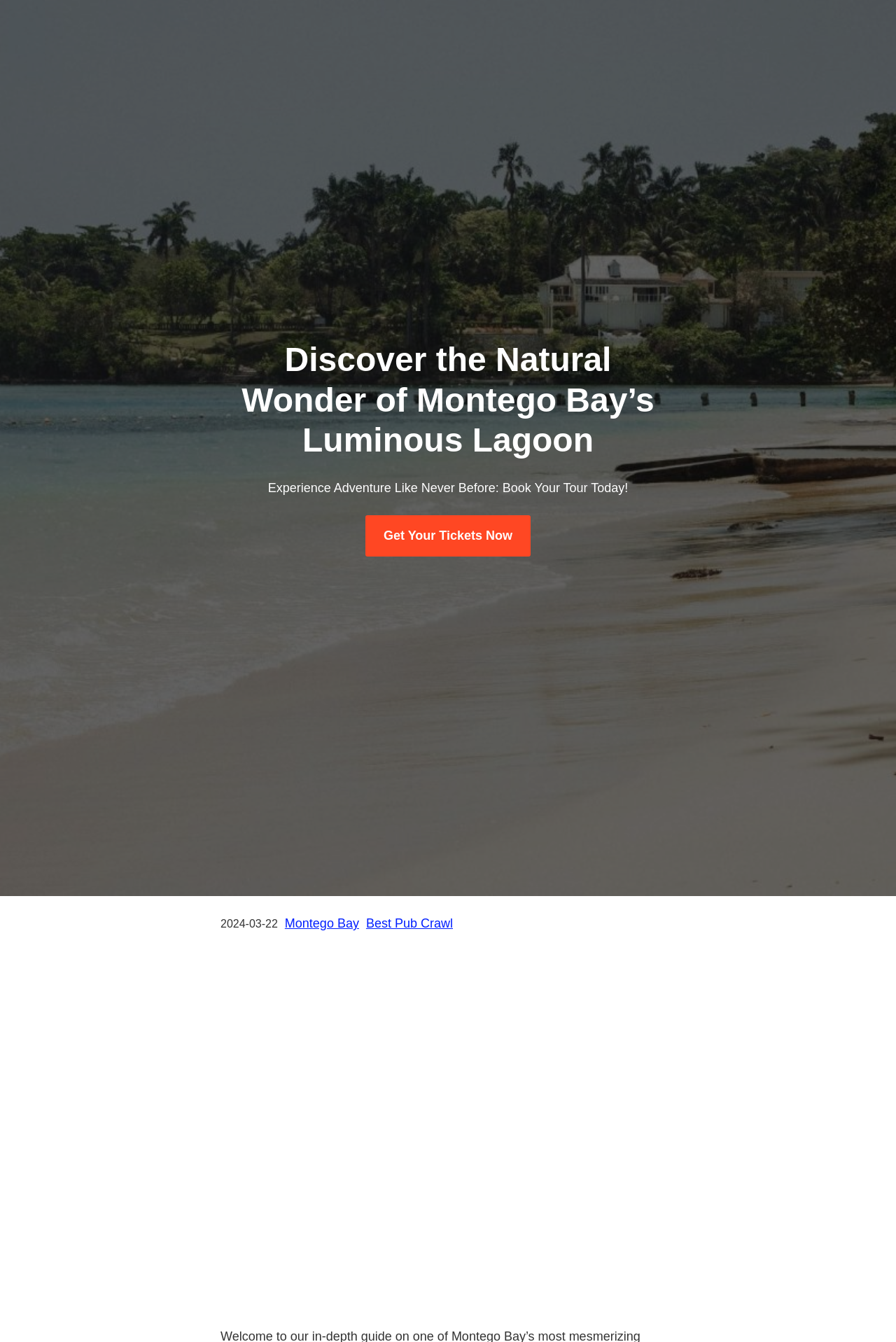What is the date mentioned on the webpage?
Please provide an in-depth and detailed response to the question.

The webpage has a time element with the text '2024-03-22', which suggests that this date is relevant to the tour or event being described.